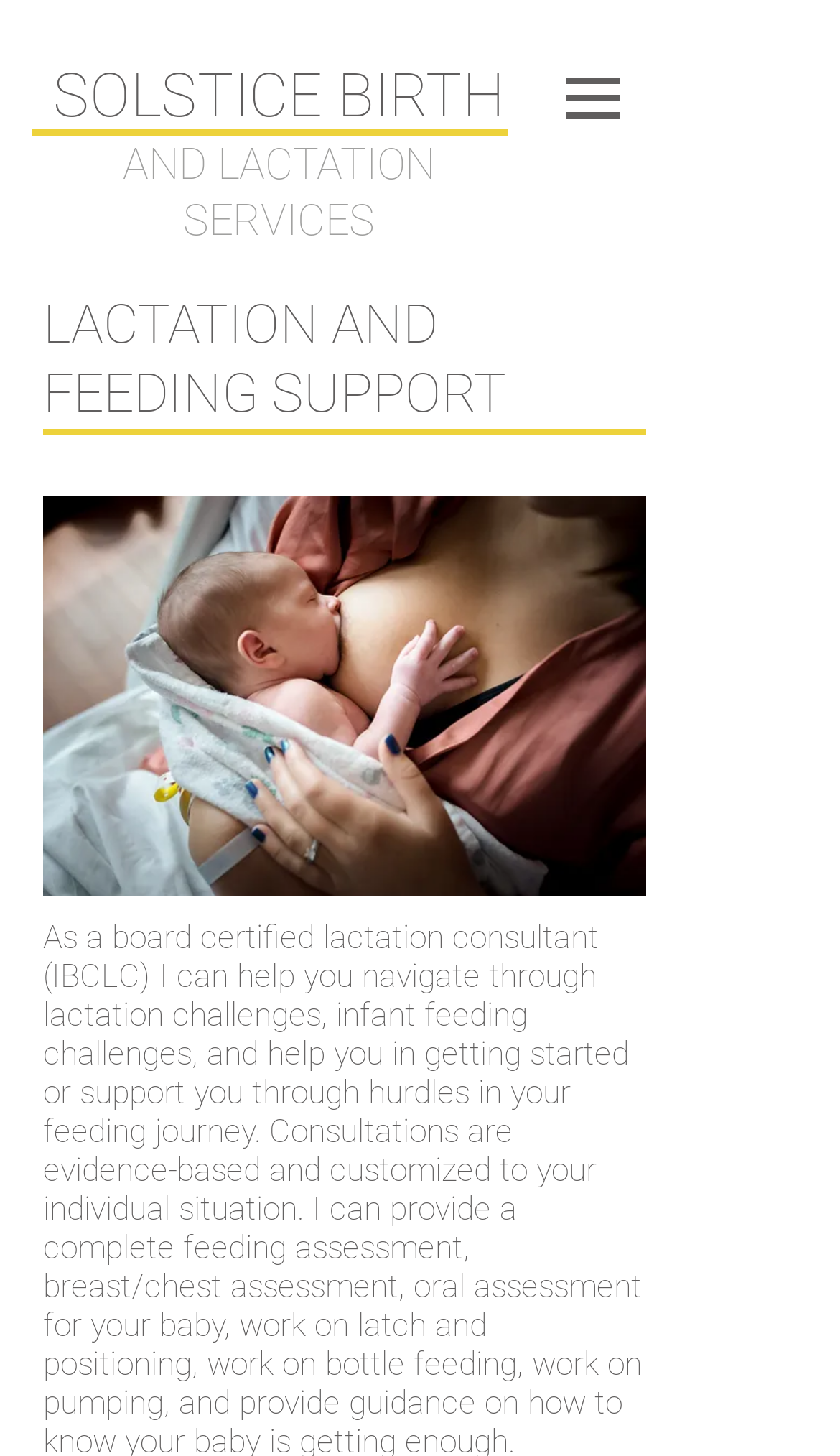Extract the main headline from the webpage and generate its text.

LACTATION AND FEEDING SUPPORT